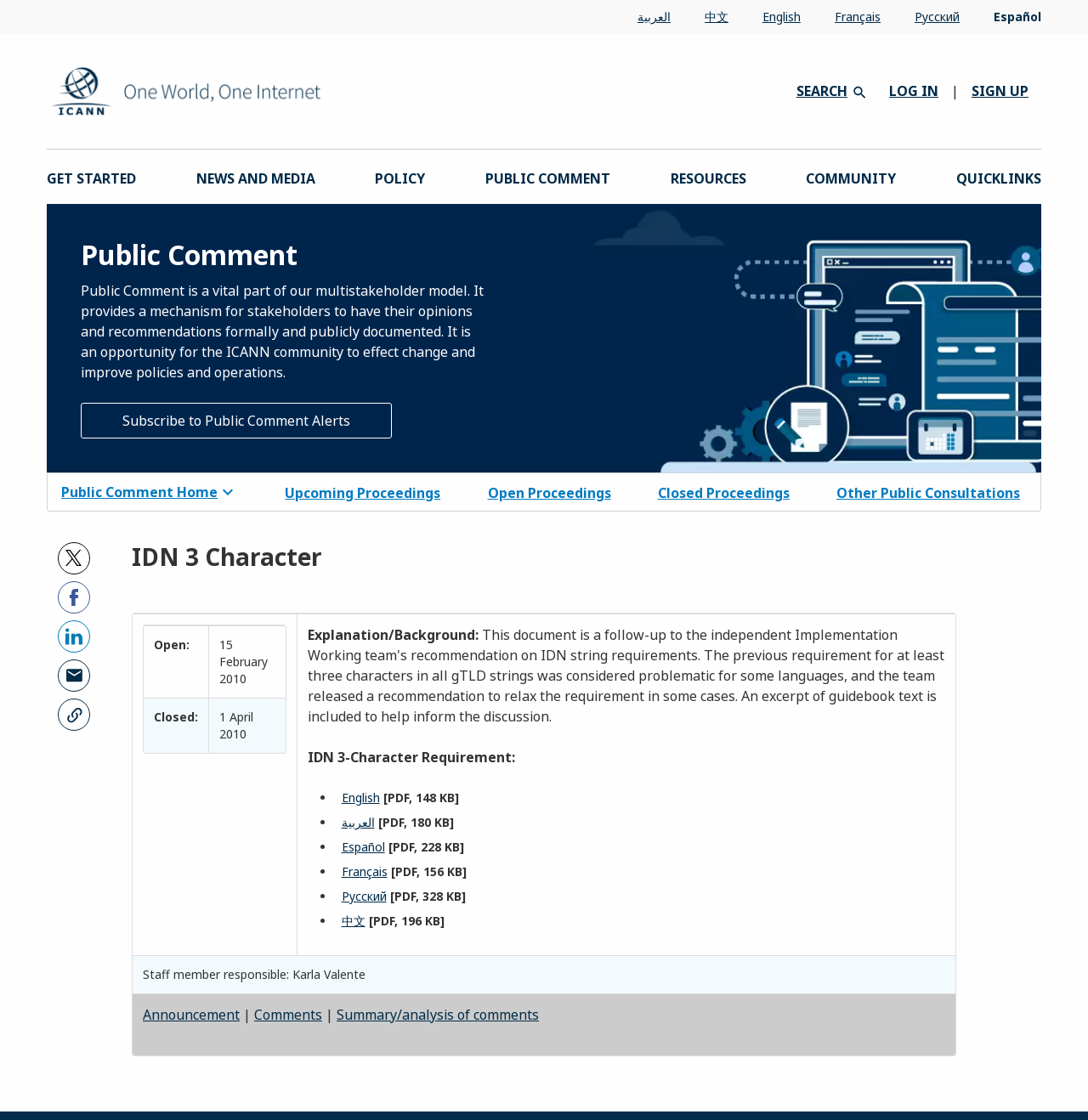Locate the bounding box coordinates of the clickable element to fulfill the following instruction: "View the 'Perfumes' page". Provide the coordinates as four float numbers between 0 and 1 in the format [left, top, right, bottom].

None